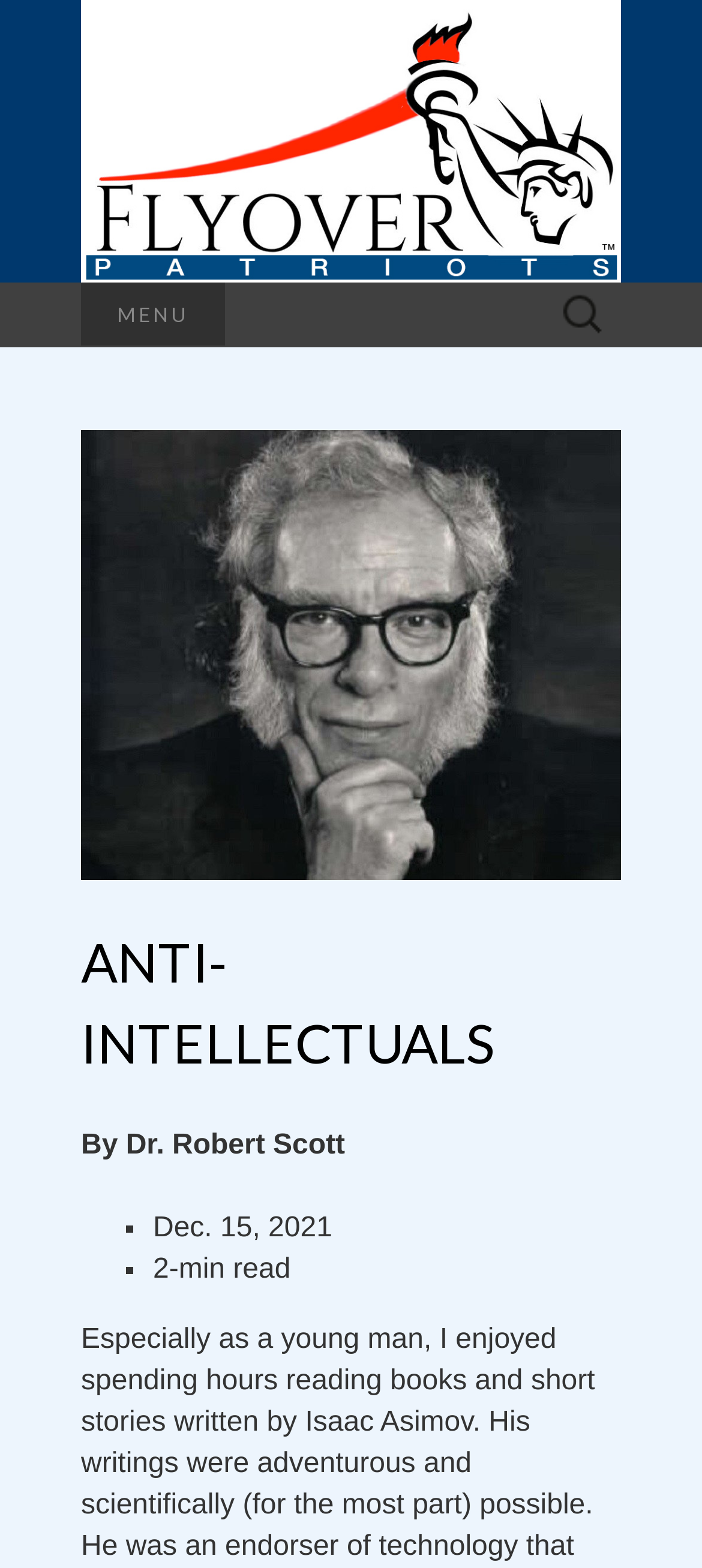Bounding box coordinates are given in the format (top-left x, top-left y, bottom-right x, bottom-right y). All values should be floating point numbers between 0 and 1. Provide the bounding box coordinate for the UI element described as: parent_node: MENU title="Flyover Patriots"

[0.115, 0.0, 0.885, 0.18]